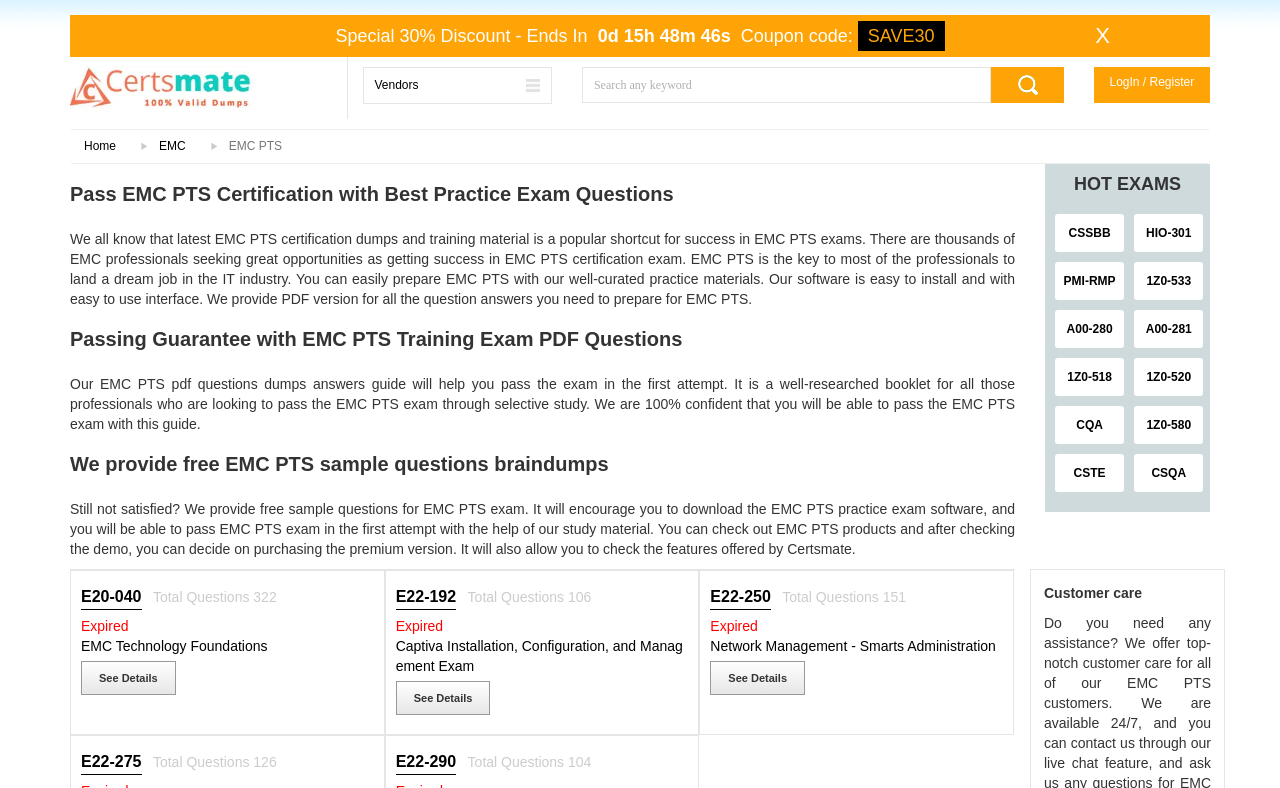Respond to the following query with just one word or a short phrase: 
What is the purpose of the EMC PTS certification?

To land a dream job in the IT industry